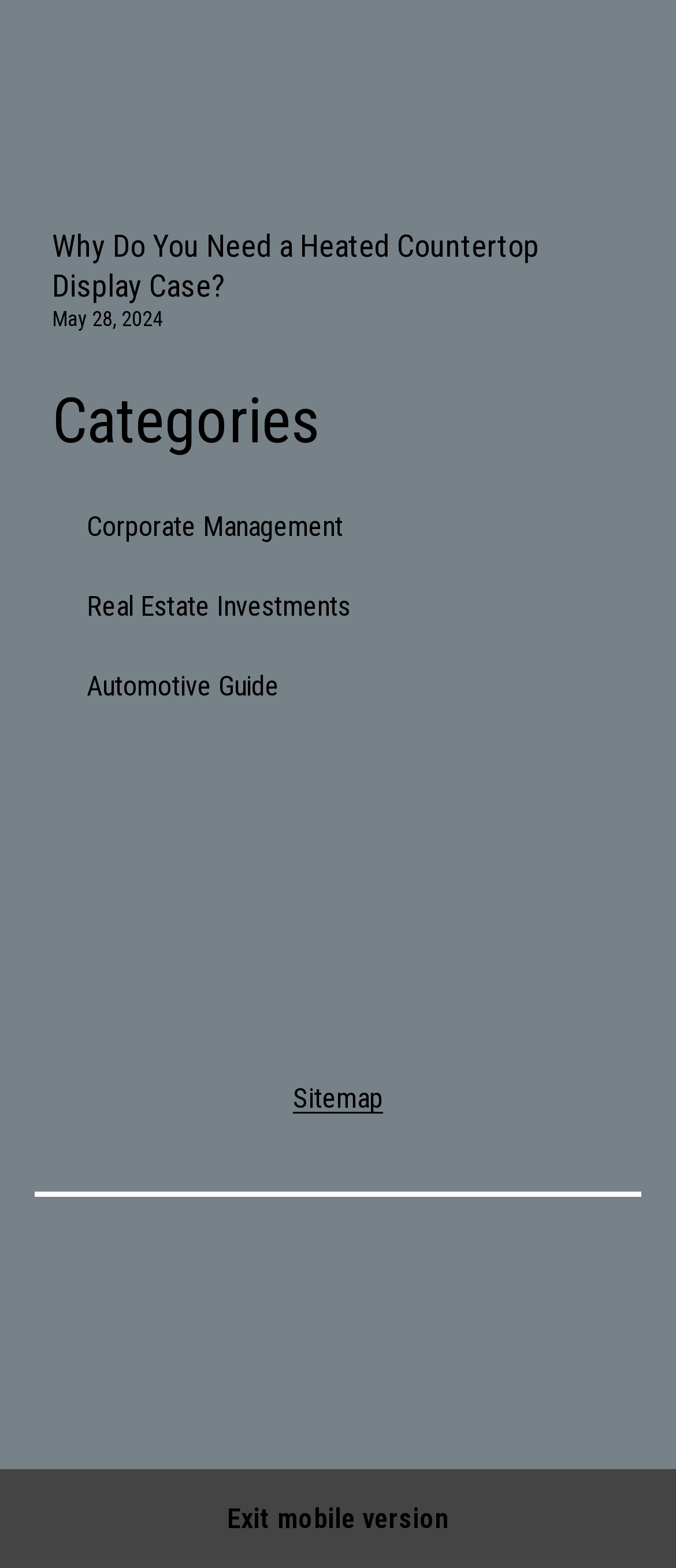What is the date of the article?
Look at the image and answer the question using a single word or phrase.

May 28, 2024